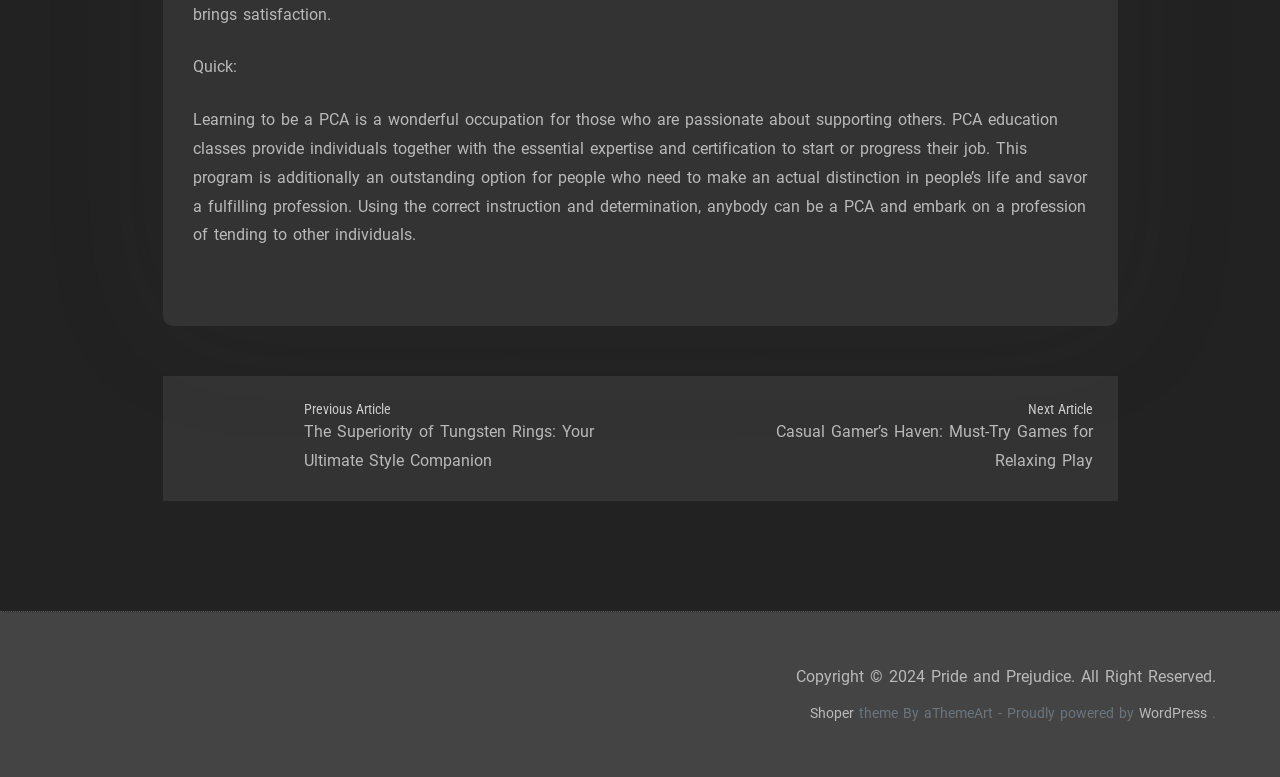Provide the bounding box coordinates of the HTML element this sentence describes: "Shoper".

[0.633, 0.908, 0.667, 0.93]